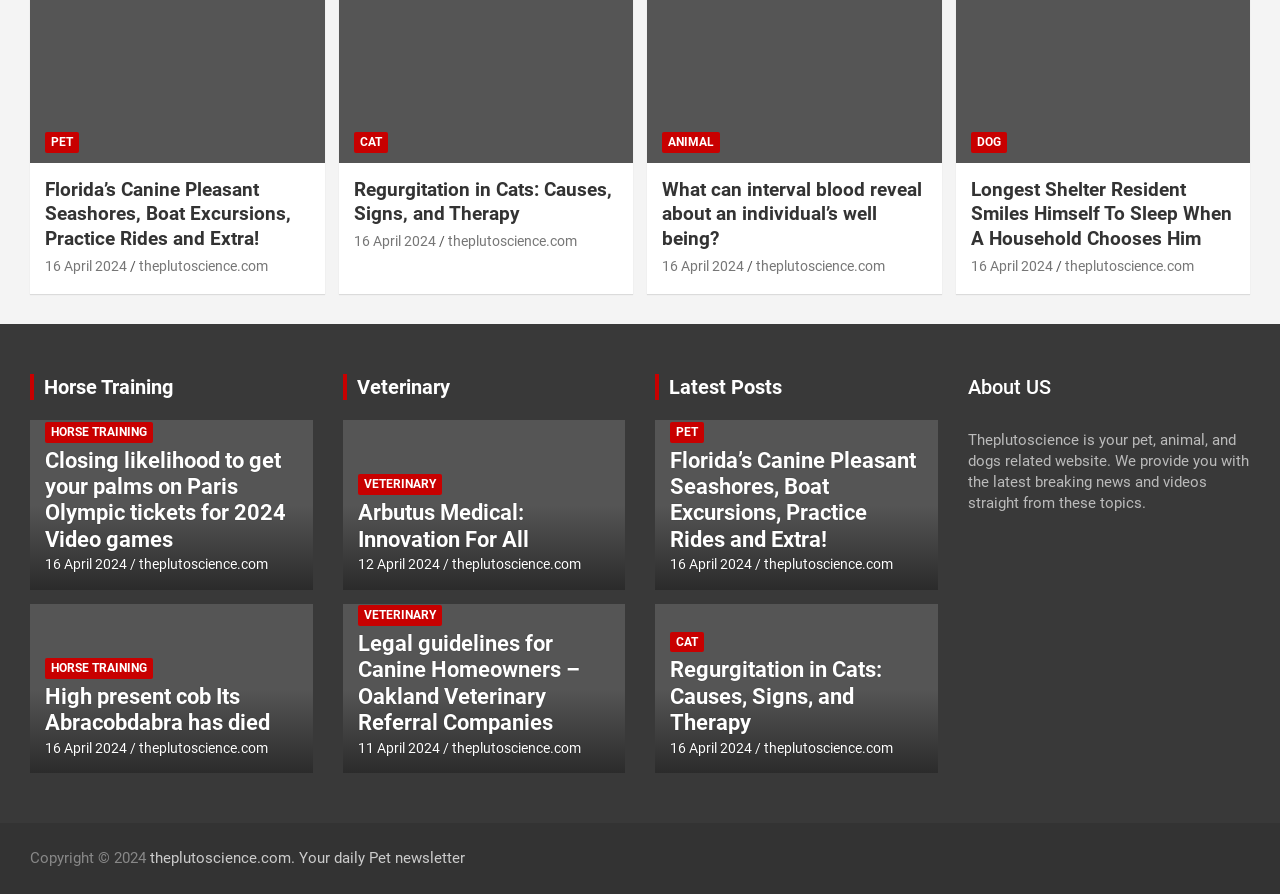Given the description "Horse Training", provide the bounding box coordinates of the corresponding UI element.

[0.034, 0.42, 0.135, 0.446]